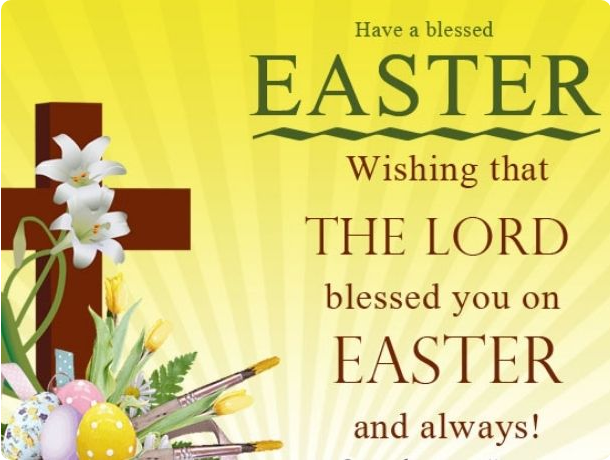What is the shape of the traditional Easter elements illustrated at the bottom?
Observe the image and answer the question with a one-word or short phrase response.

Eggs